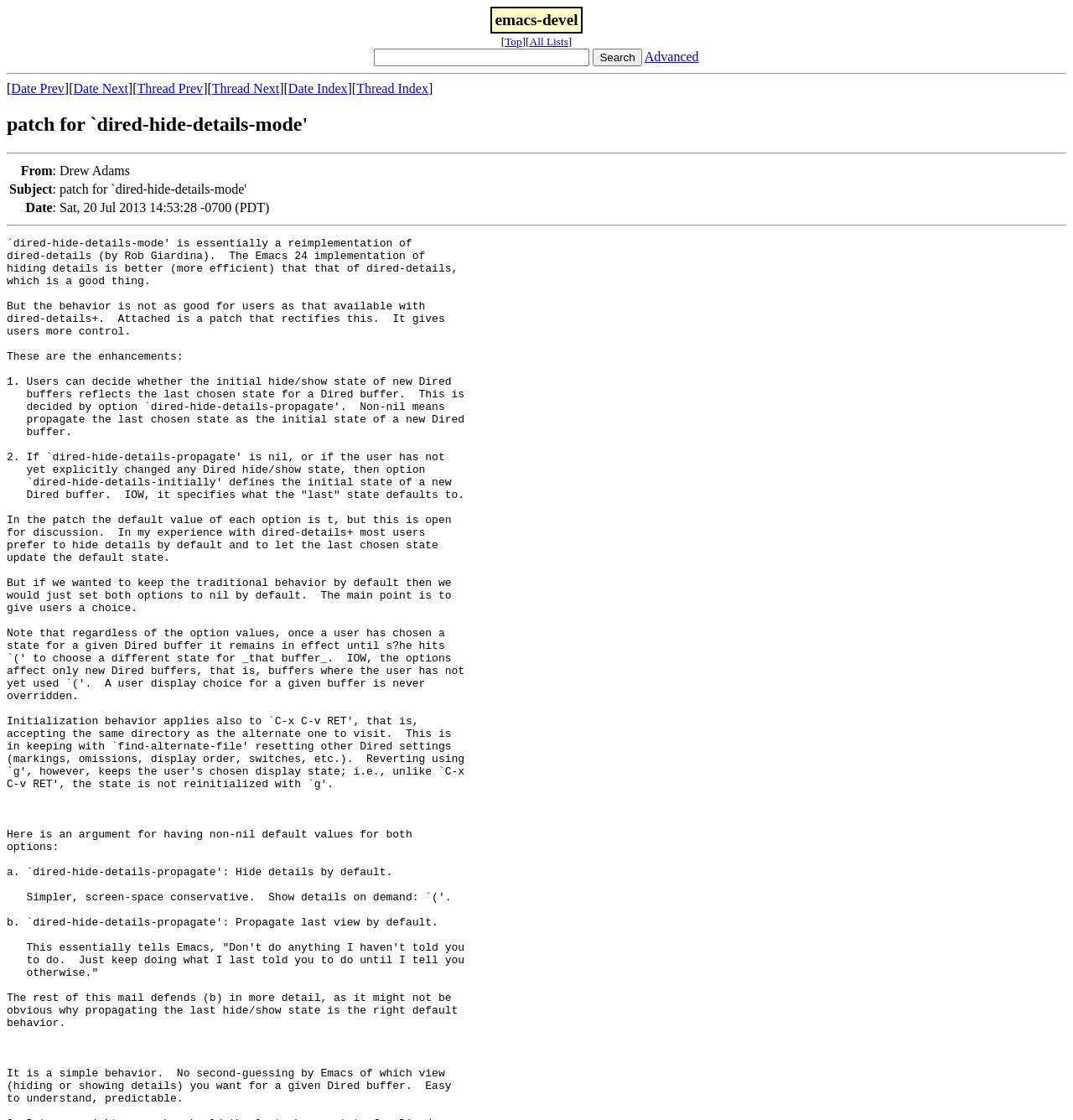How many links are there above the separator?
Provide a detailed answer to the question, using the image to inform your response.

I counted the links above the first separator and found 5 links: 'Top', 'All Lists', 'Date Prev', 'Date Next', and 'Thread Prev'.